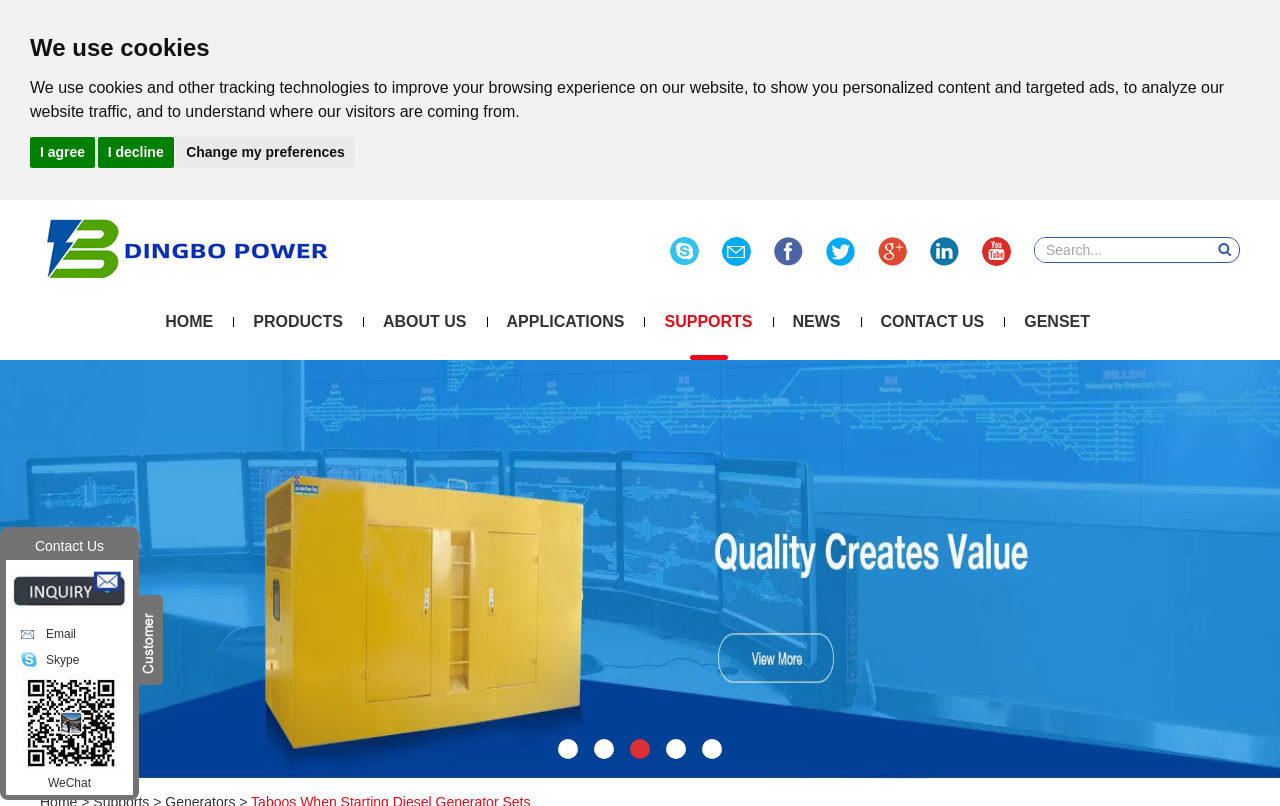How many social media links are there in the bottom-left corner?
Please provide a single word or phrase as your answer based on the screenshot.

4